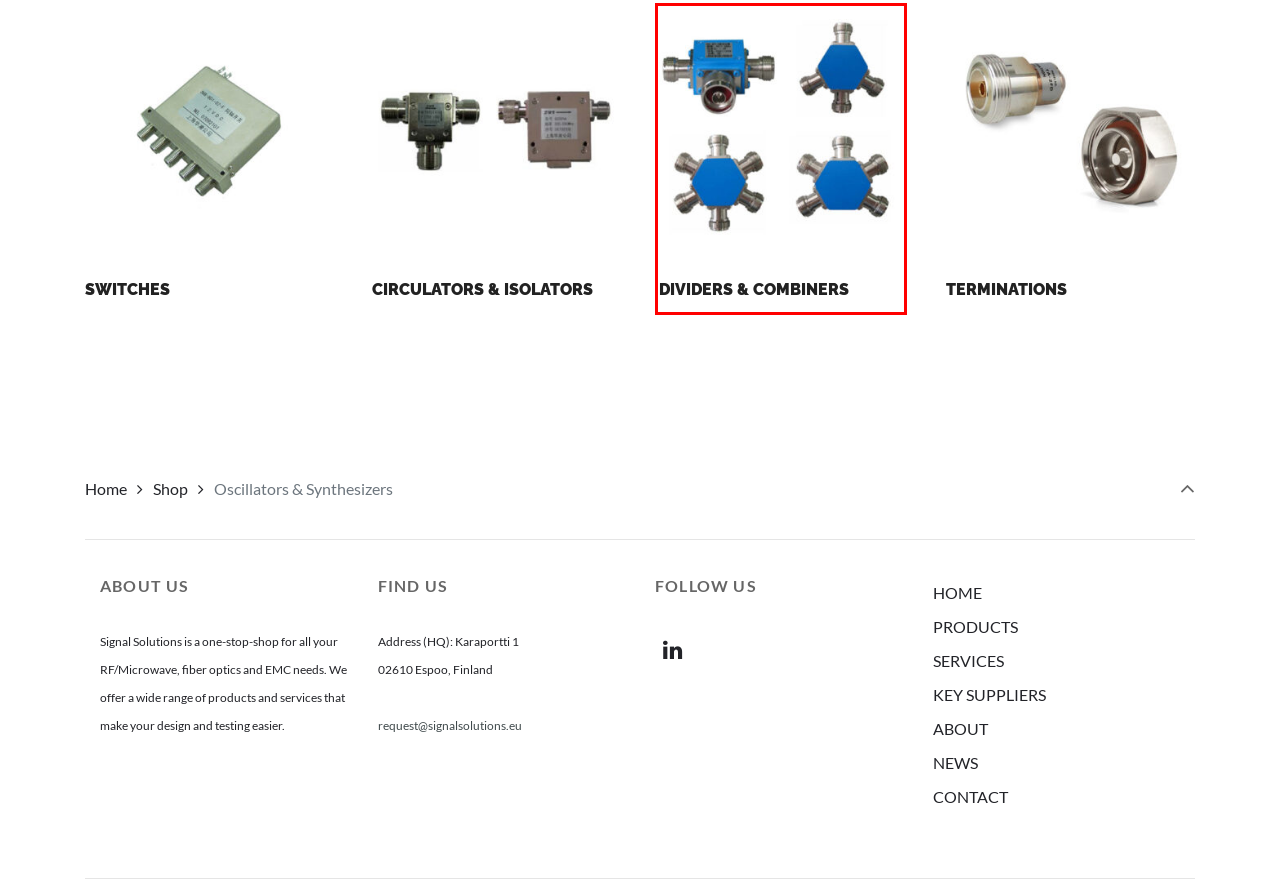Given a screenshot of a webpage with a red bounding box around an element, choose the most appropriate webpage description for the new page displayed after clicking the element within the bounding box. Here are the candidates:
A. Surface Mount Components – Signal Solutions
B. Switches – Signal Solutions
C. Millimeter-Wave Mechanically Controlled Oscillator Sources, Signal Sources, 830-Series
D. Terminations – Signal Solutions
E. RF/Microwave Components – Signal Solutions
F. Circulators & Isolators – Signal Solutions
G. Dividers & Combiners – Signal Solutions
H. RF Components | Spectrum Control

G